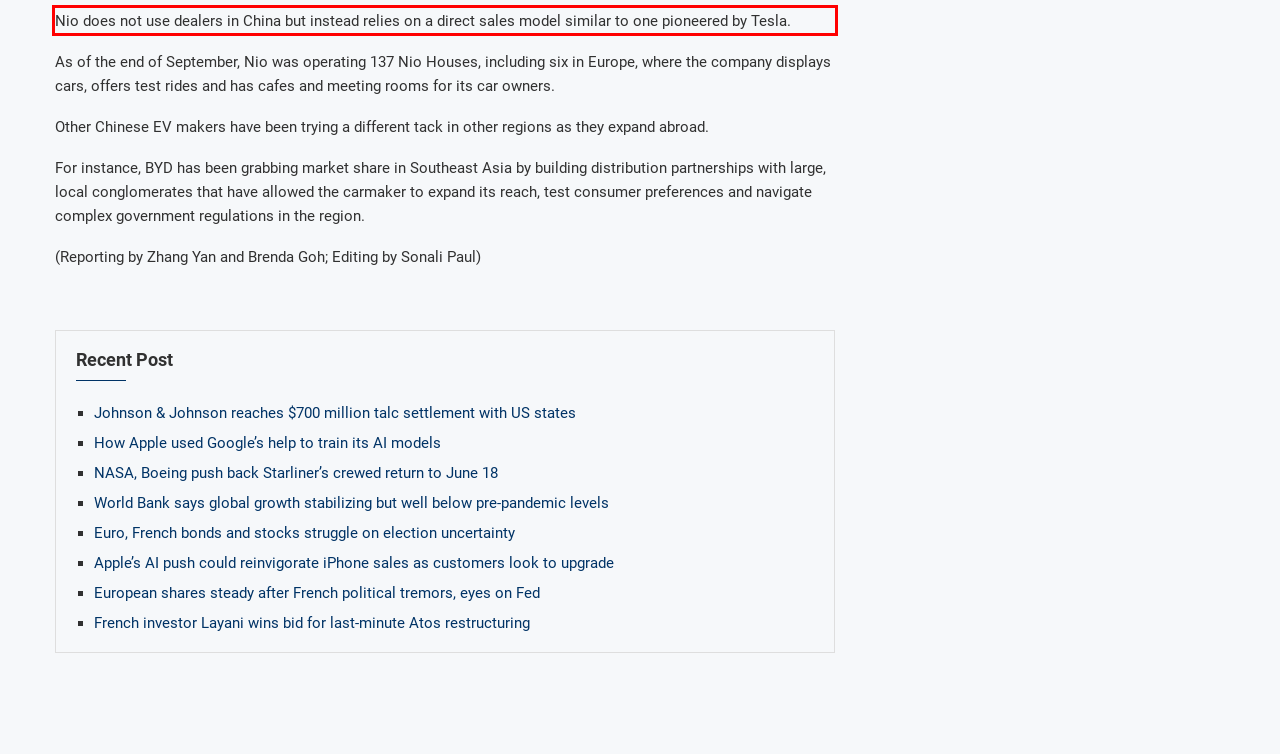View the screenshot of the webpage and identify the UI element surrounded by a red bounding box. Extract the text contained within this red bounding box.

Nio does not use dealers in China but instead relies on a direct sales model similar to one pioneered by Tesla.